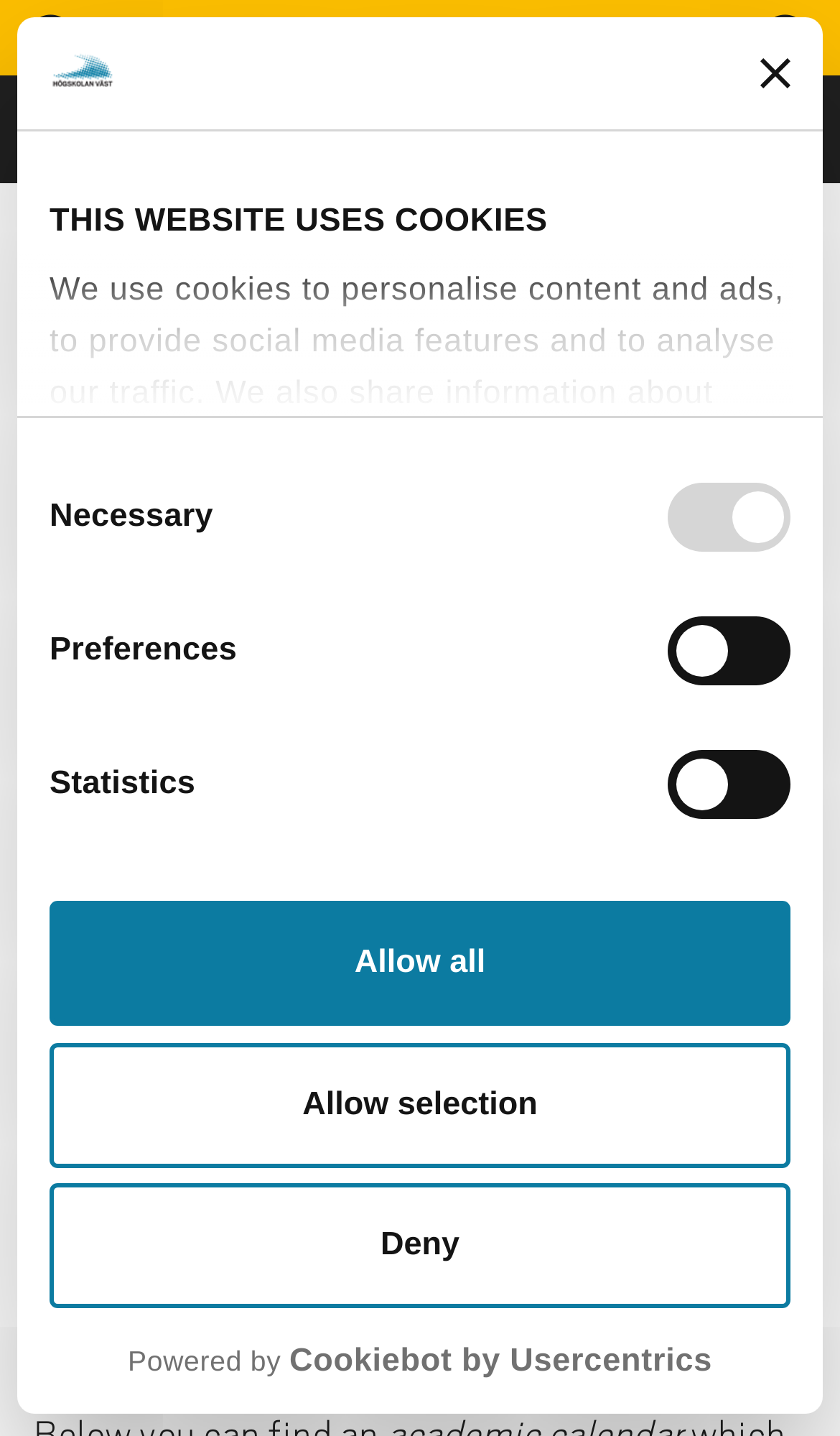Give a succinct answer to this question in a single word or phrase: 
What is the function of the 'MENU' button?

Opens menu